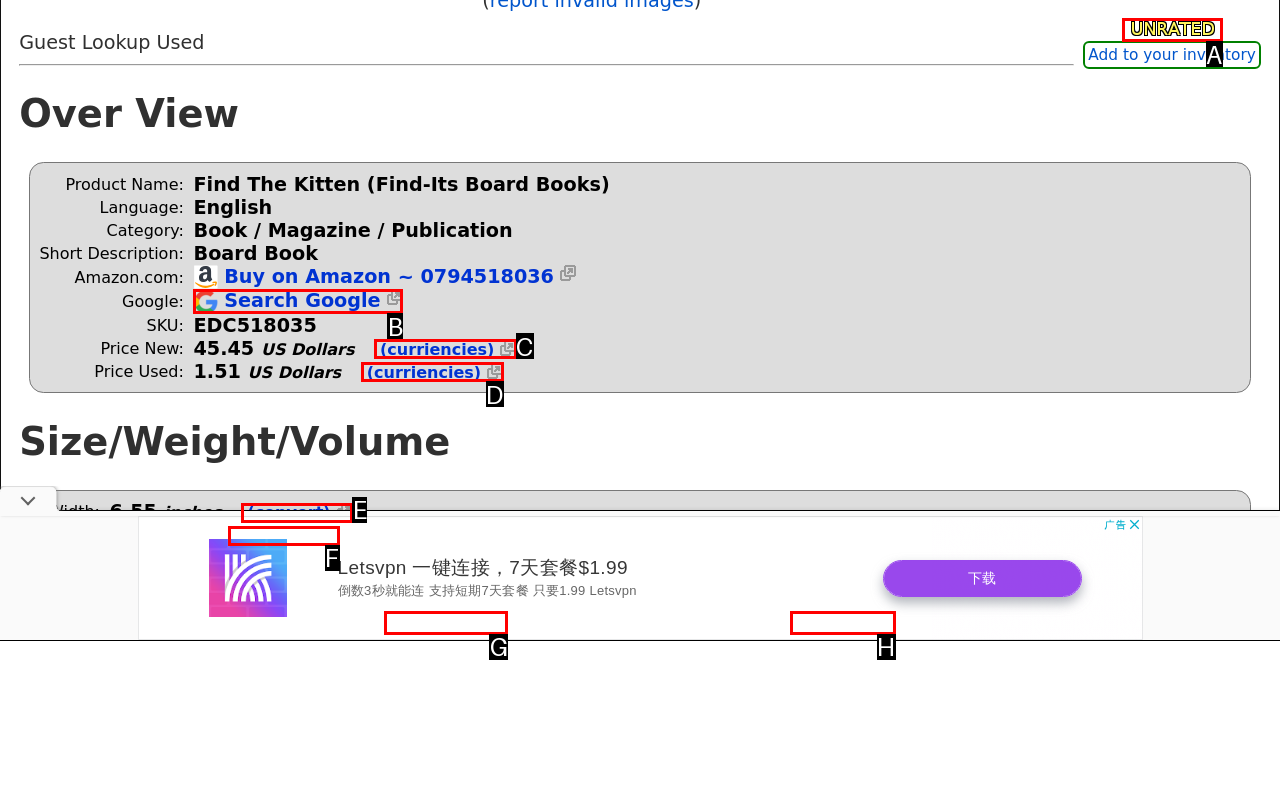Select the appropriate option that fits: parent_node: Add to your inventory
Reply with the letter of the correct choice.

A